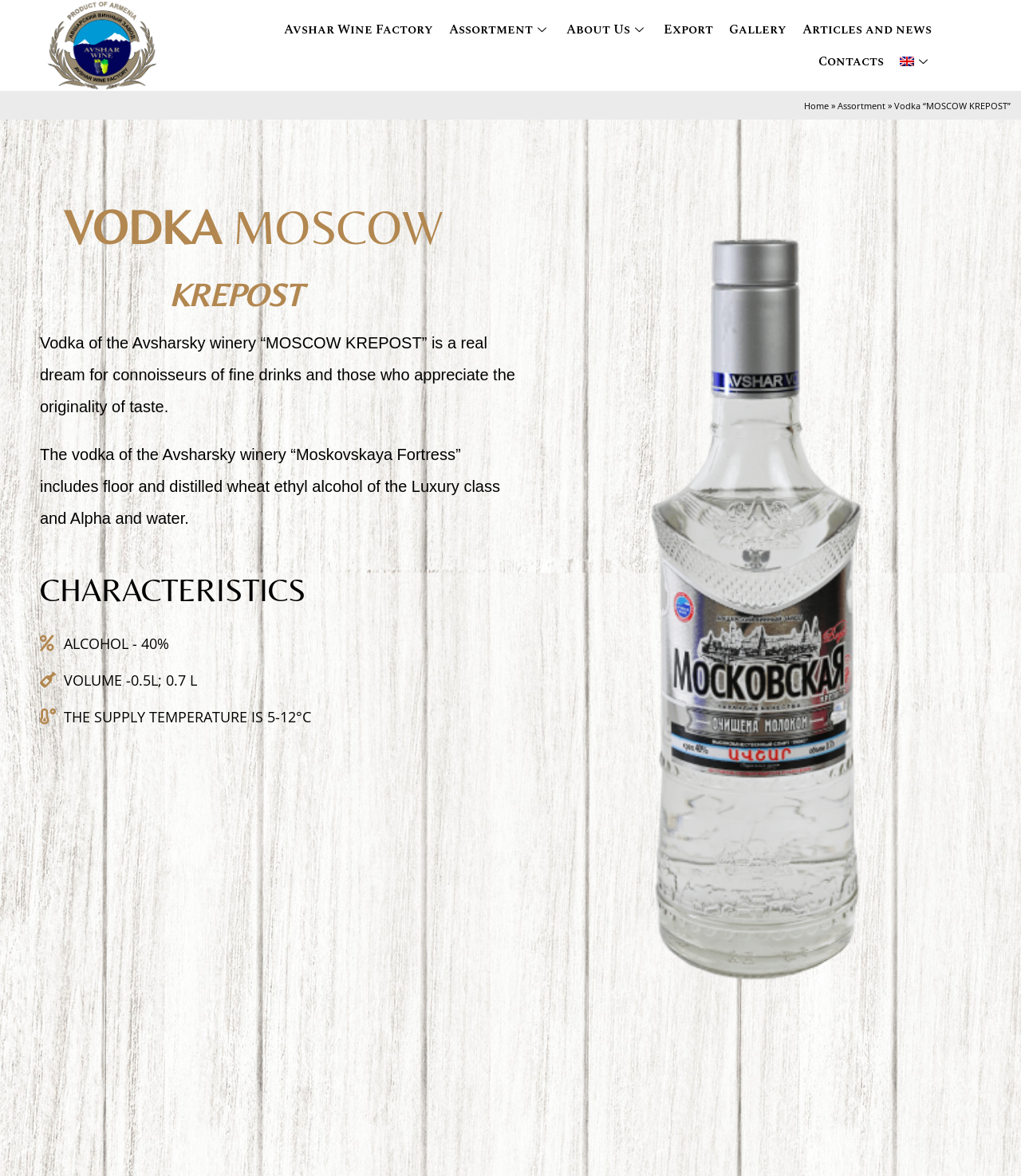What is the name of the vodka?
Please give a detailed and elaborate explanation in response to the question.

The name of the vodka can be found in the heading elements on the webpage, specifically in the elements with IDs 196 and 197, which form the title 'VODKA MOSCOW KREPOST'.